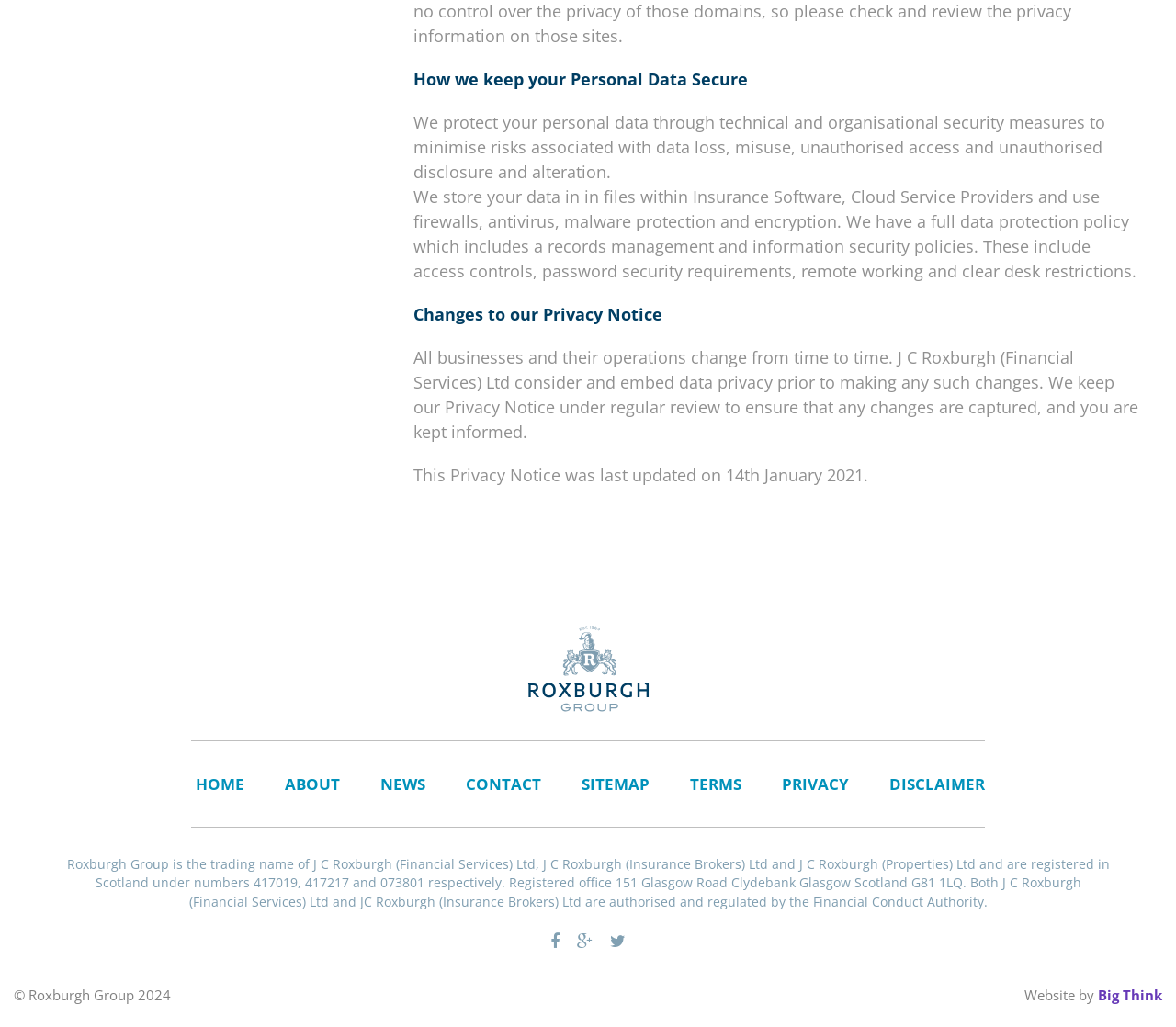Based on the element description, predict the bounding box coordinates (top-left x, top-left y, bottom-right x, bottom-right y) for the UI element in the screenshot: Big Think

[0.934, 0.96, 0.988, 0.978]